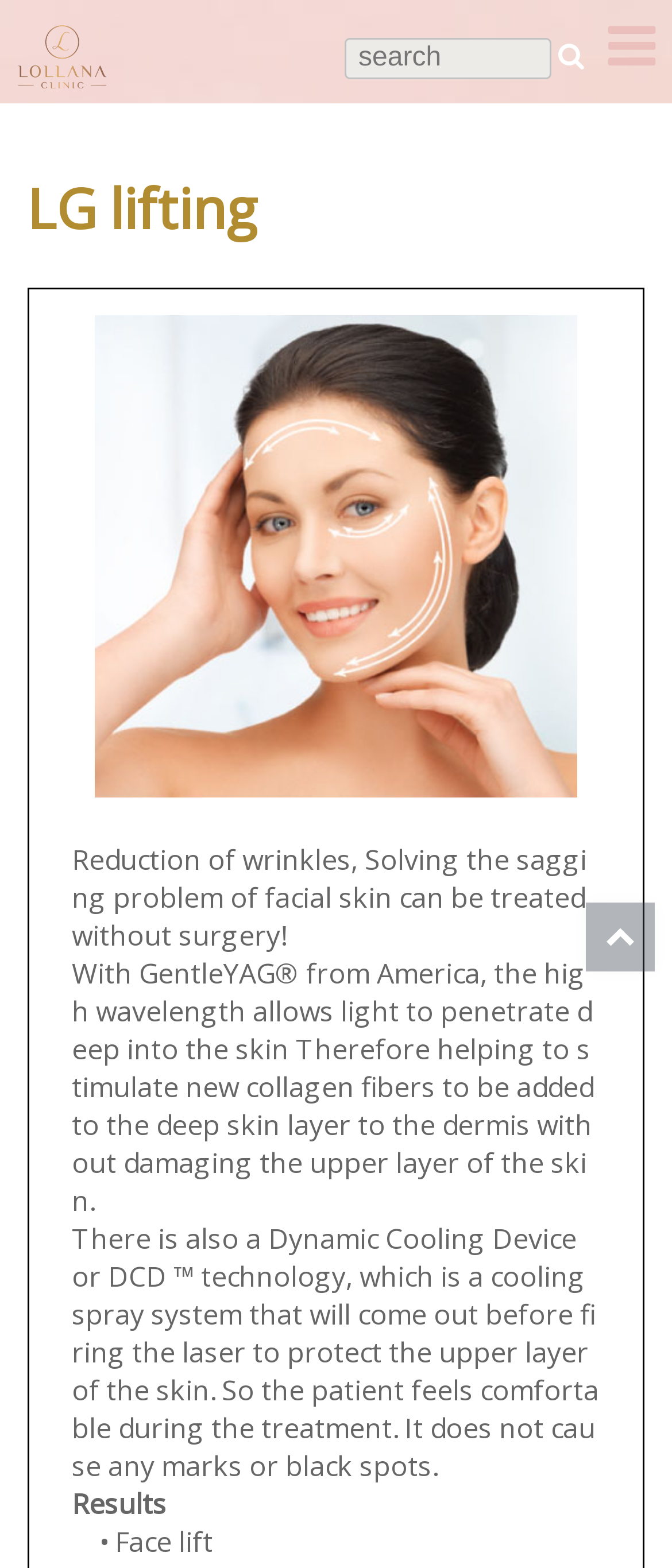Respond to the question below with a single word or phrase:
What is one of the results of the treatment?

Face lift